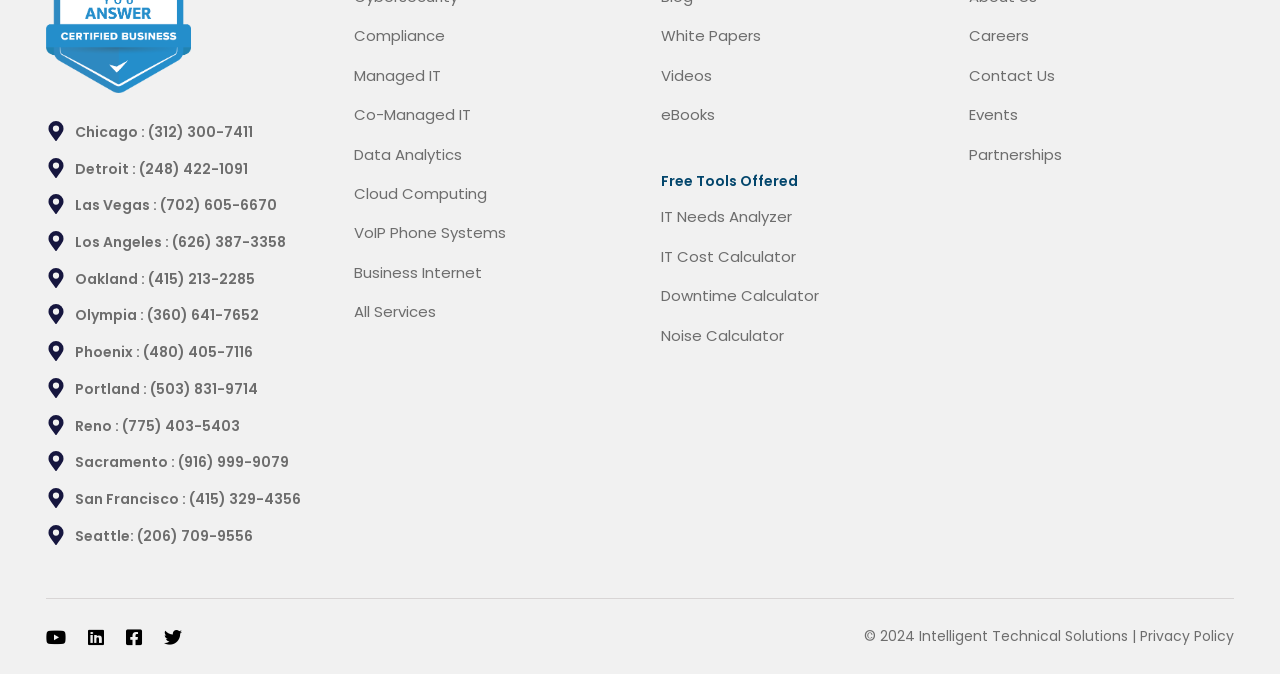Determine the bounding box coordinates of the clickable area required to perform the following instruction: "View Managed IT services". The coordinates should be represented as four float numbers between 0 and 1: [left, top, right, bottom].

[0.276, 0.096, 0.344, 0.127]